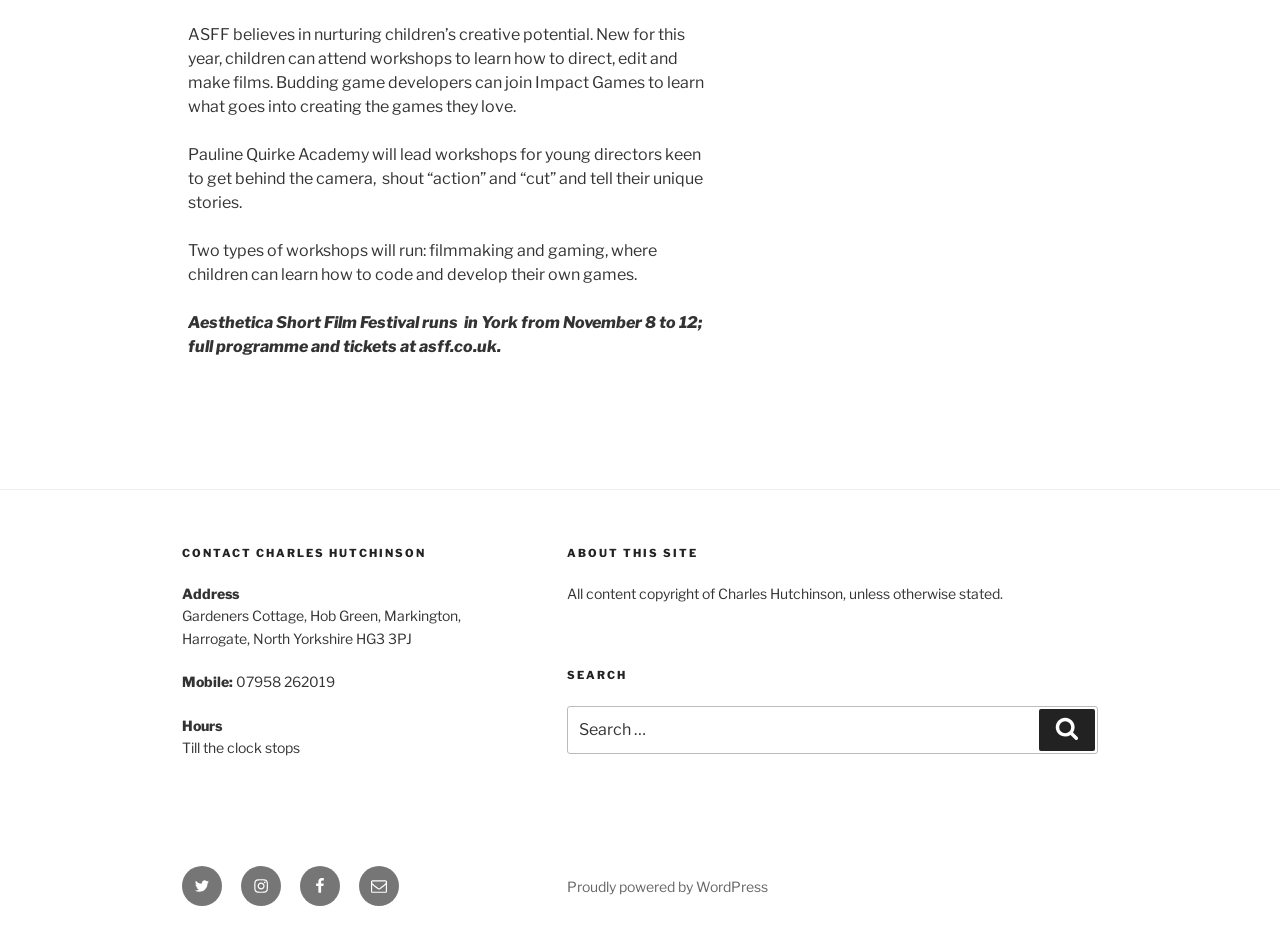Identify the bounding box for the UI element described as: "had been warned about". Ensure the coordinates are four float numbers between 0 and 1, formatted as [left, top, right, bottom].

None